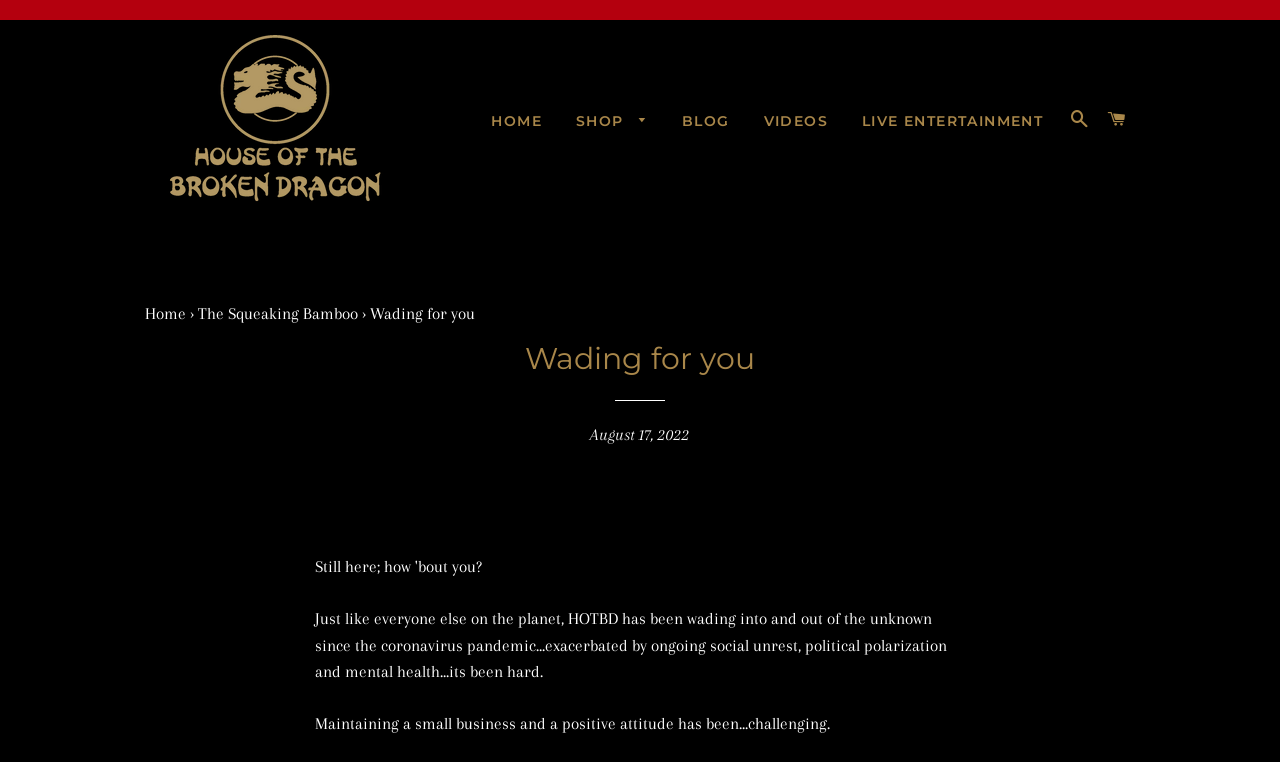Summarize the webpage with a detailed and informative caption.

The webpage is titled "Wading for you – House of the Broken Dragon" and has a prominent logo image at the top left corner. Below the logo, there is a navigation menu with links to "HOME", "SHOP", "BLOG", "VIDEOS", "LIVE ENTERTAINMENT", and "SEARCH". The "SHOP" link is expanded, revealing a dropdown menu with several subcategories, including "Kimonos", "The Home Collection", "The Cannabliss Collection", and more.

To the right of the navigation menu, there is a breadcrumbs section with links to "Home" and "The Squeaking Bamboo", followed by a static text "Wading for you". Below this section, there is a header with a heading "Wading for you" and a horizontal separator line.

The main content of the webpage starts with a time stamp "August 17, 2022" and is followed by two paragraphs of text. The first paragraph describes the challenges faced by the business, HOTBD, during the coronavirus pandemic and social unrest. The second paragraph elaborates on the difficulties of maintaining a small business and a positive attitude during these challenging times.

At the top right corner of the webpage, there is a cart icon with a link to "CART". The overall layout of the webpage is organized, with clear headings and concise text, making it easy to navigate and read.